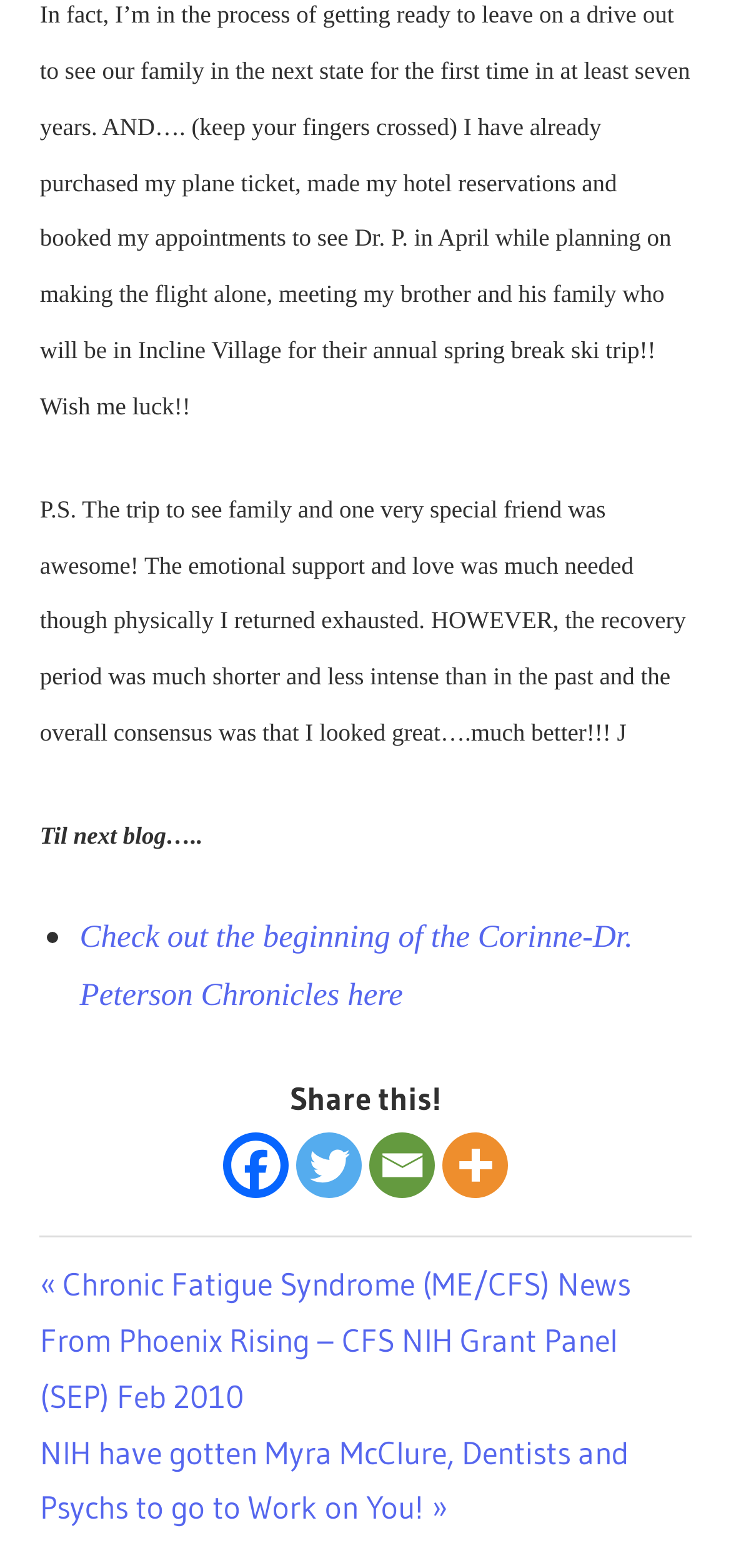Find the bounding box coordinates for the element that must be clicked to complete the instruction: "Check out the Corinne-Dr. Peterson Chronicles". The coordinates should be four float numbers between 0 and 1, indicated as [left, top, right, bottom].

[0.109, 0.584, 0.866, 0.646]